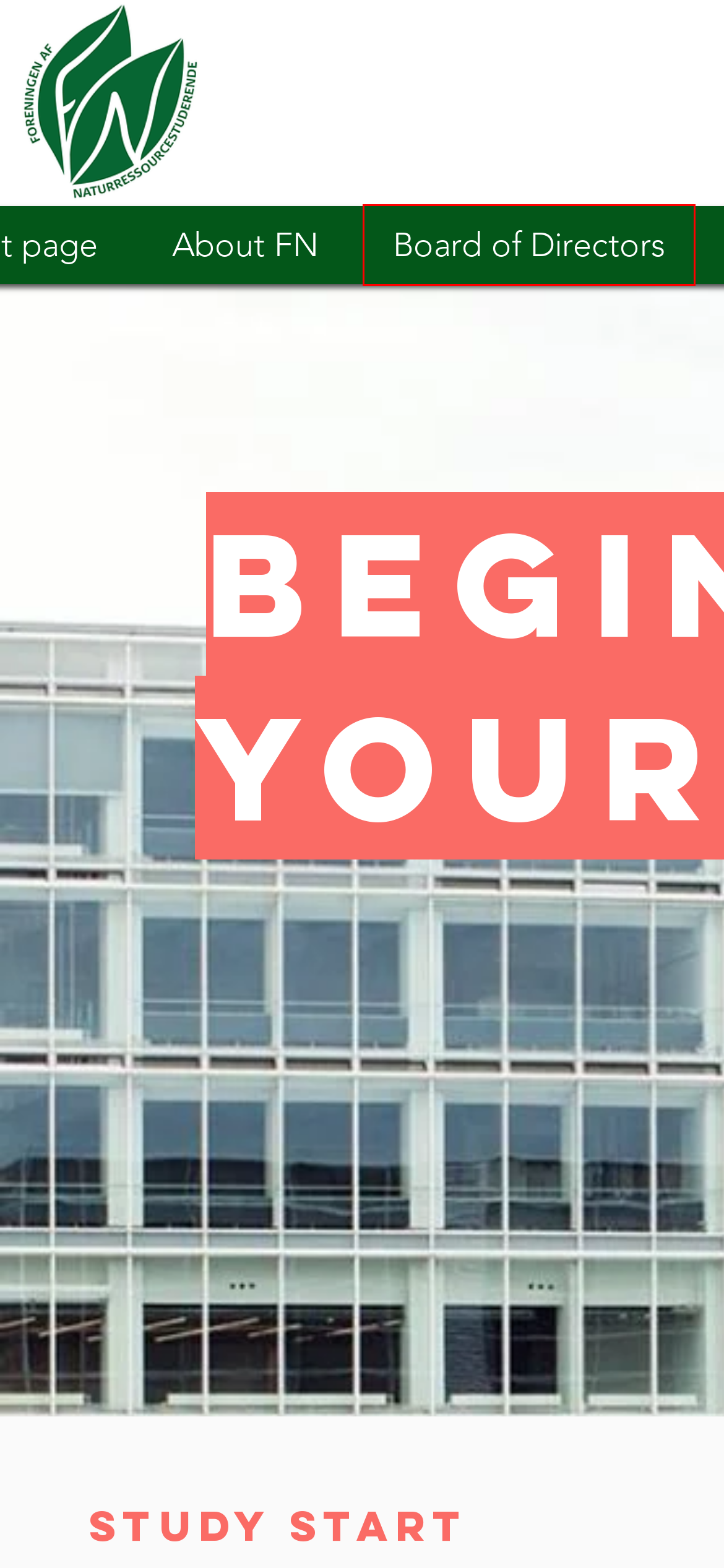A screenshot of a webpage is given, marked with a red bounding box around a UI element. Please select the most appropriate webpage description that fits the new page after clicking the highlighted element. Here are the candidates:
A. Bestyrelsen | naturstud
B. Ny studerende | naturstud
C. Socialt | naturstud
D. Greetings from your tutor contacts | naturstud
E. Advantages | naturstud
F. About FN | naturstud
G. Front page | naturstud
H. Praktisk | naturstud

A